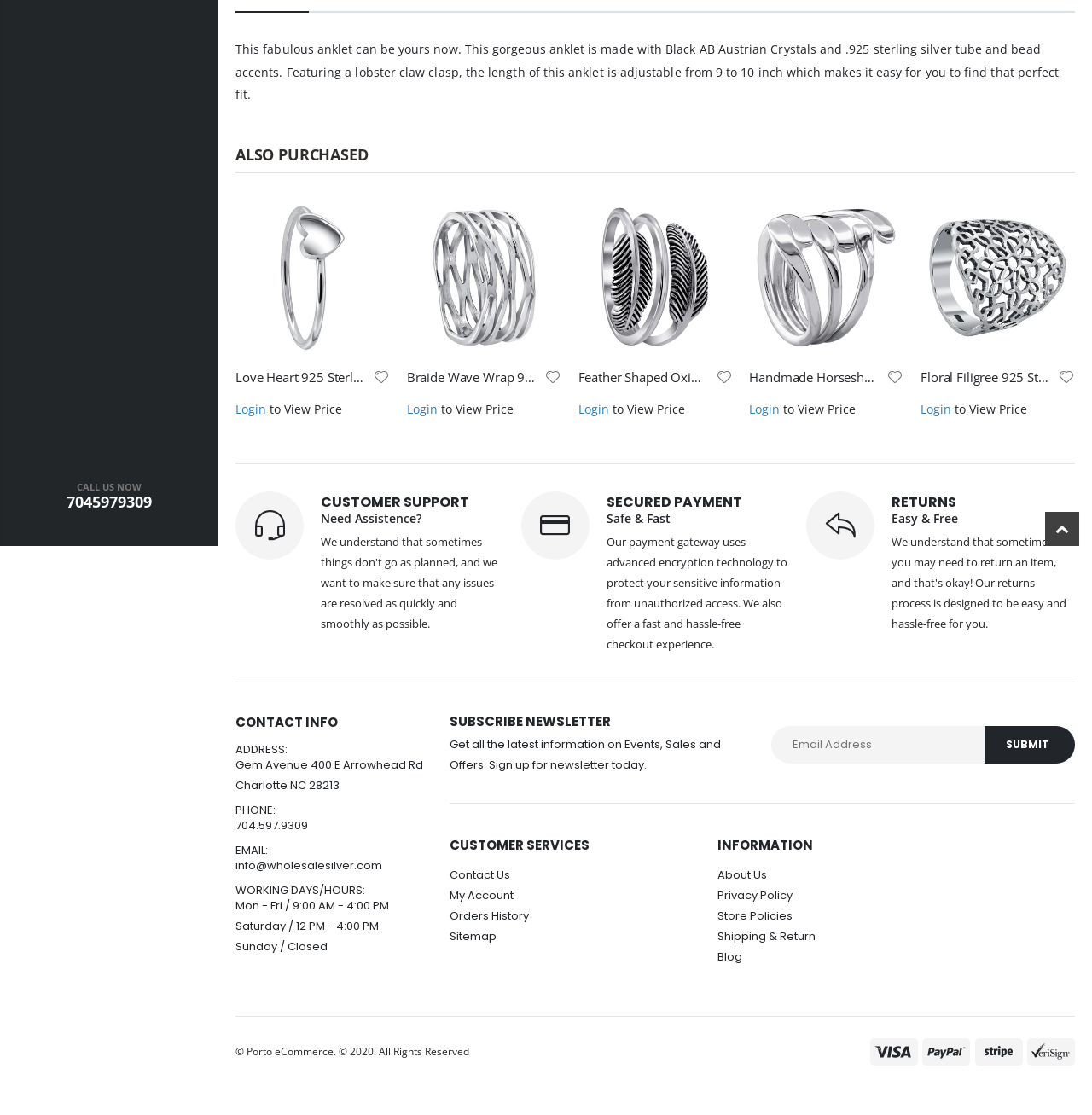Given the element description Login, specify the bounding box coordinates of the corresponding UI element in the format (top-left x, top-left y, bottom-right x, bottom-right y). All values must be between 0 and 1.

[0.843, 0.359, 0.871, 0.374]